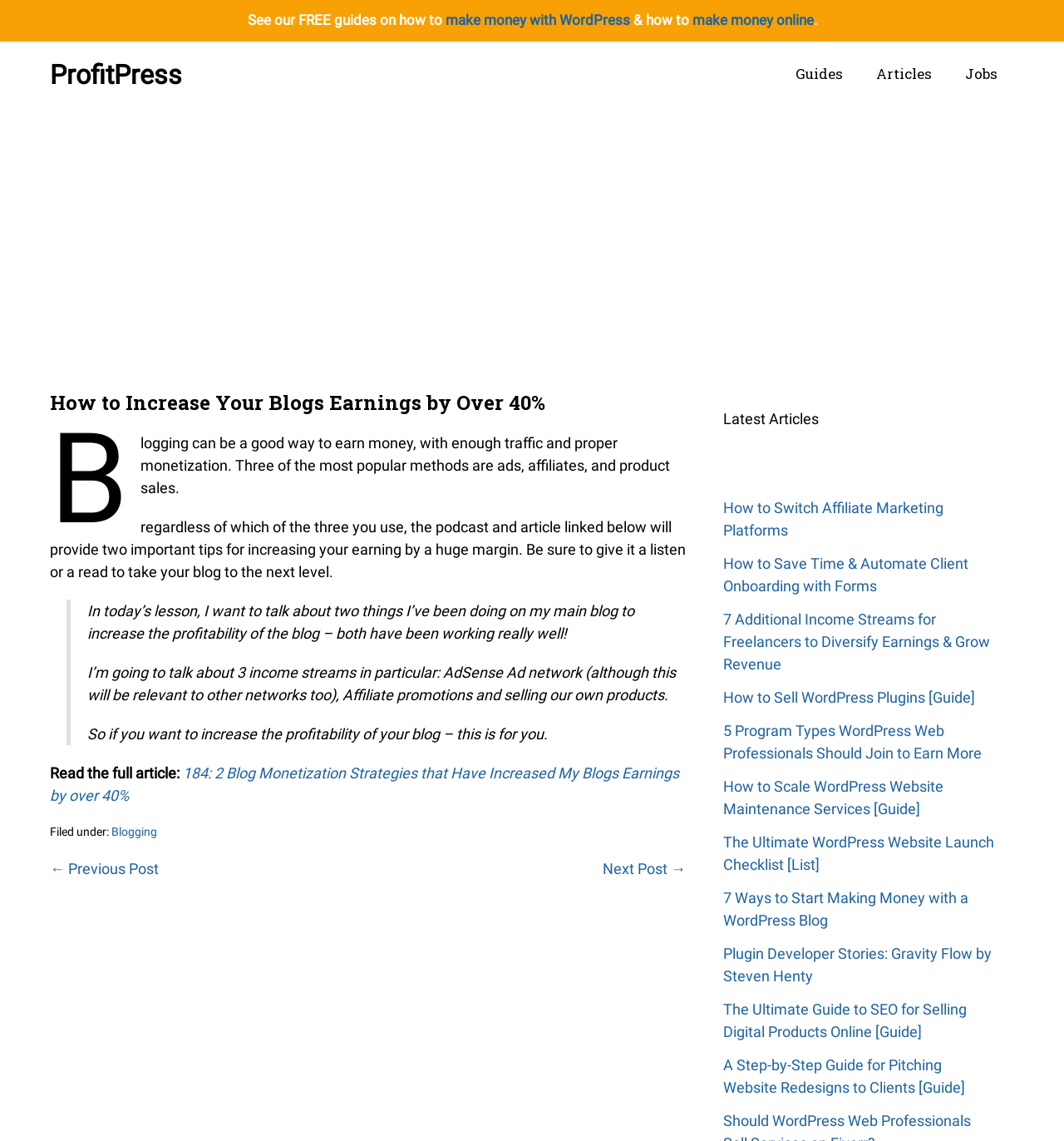Identify the bounding box coordinates necessary to click and complete the given instruction: "Check out the latest article on how to switch affiliate marketing platforms".

[0.68, 0.437, 0.887, 0.472]